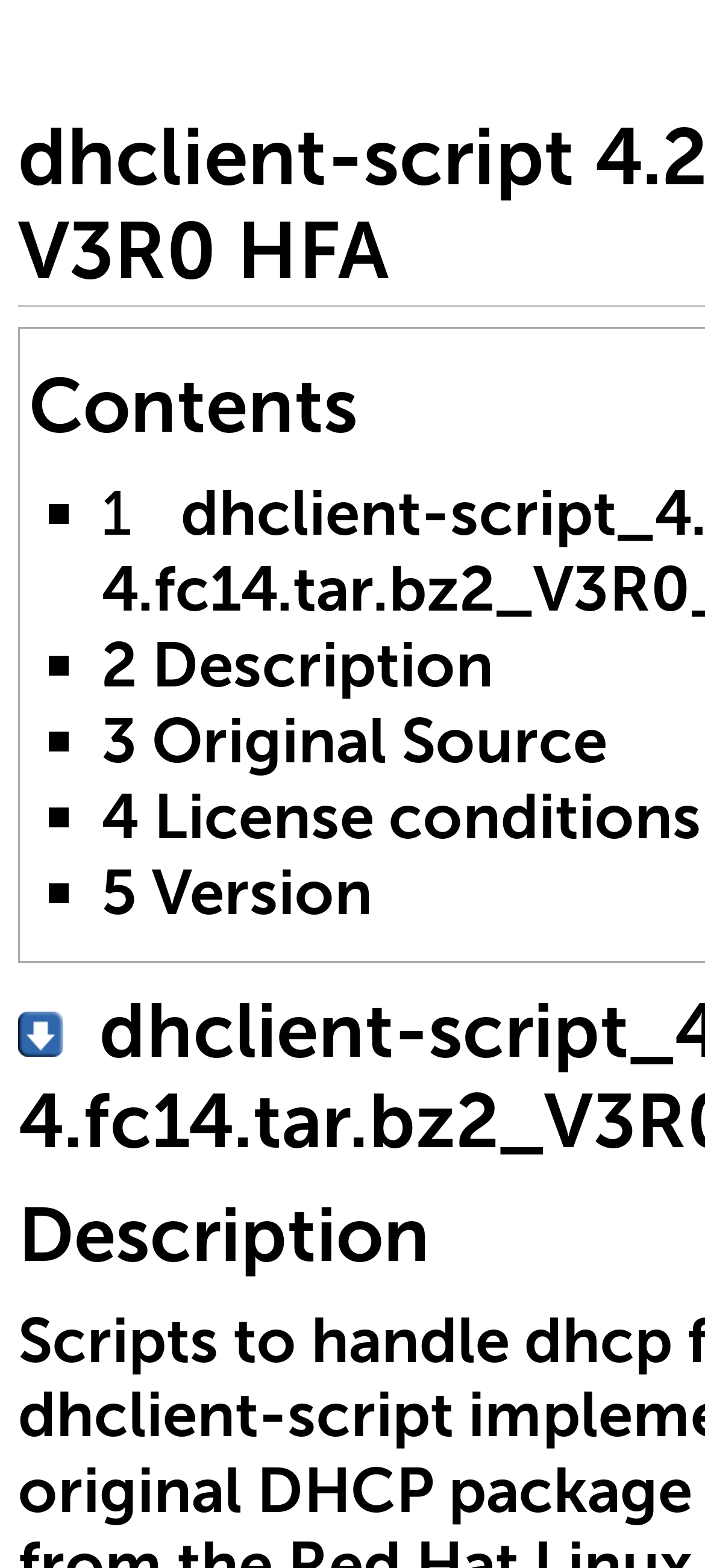Provide the bounding box coordinates for the UI element described in this sentence: "2 Description". The coordinates should be four float values between 0 and 1, i.e., [left, top, right, bottom].

[0.144, 0.399, 0.7, 0.448]